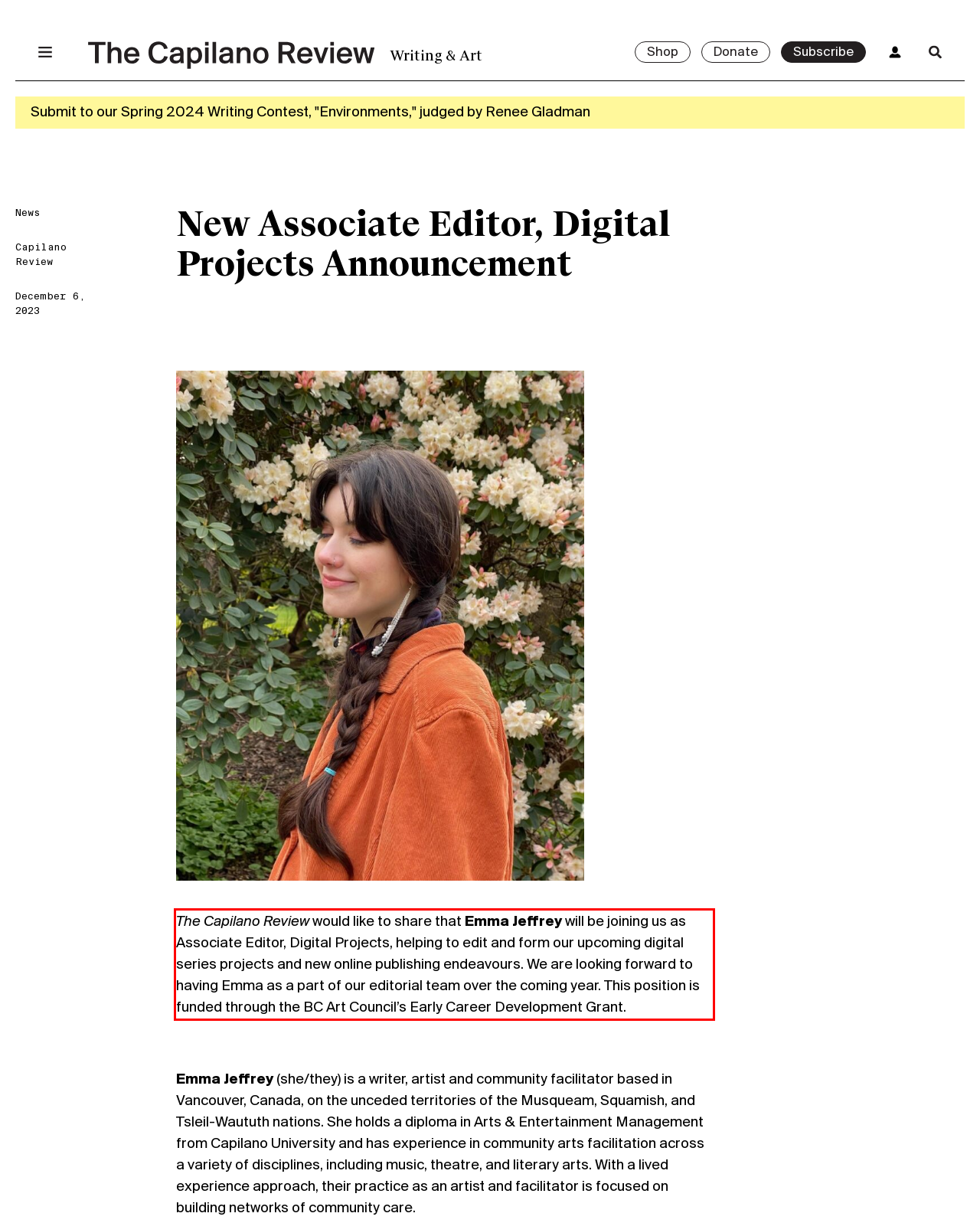Given a webpage screenshot, identify the text inside the red bounding box using OCR and extract it.

The Capilano Review would like to share that Emma Jeffrey will be joining us as Associate Editor, Digital Projects, helping to edit and form our upcoming digital series projects and new online publishing endeavours. We are looking forward to having Emma as a part of our editorial team over the coming year. This position is funded through the BC Art Council’s Early Career Development Grant.